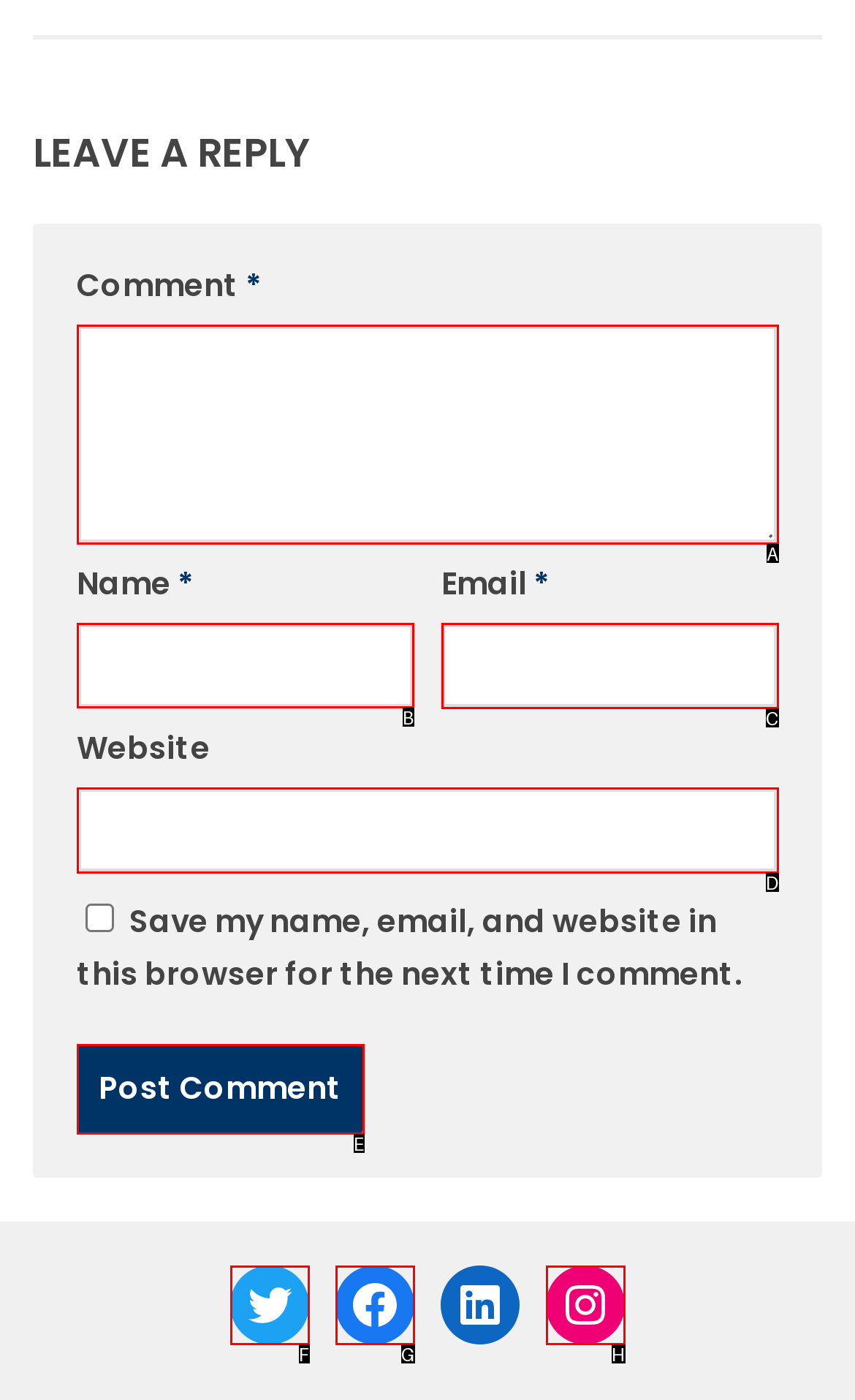Find the HTML element to click in order to complete this task: Type your name
Answer with the letter of the correct option.

B